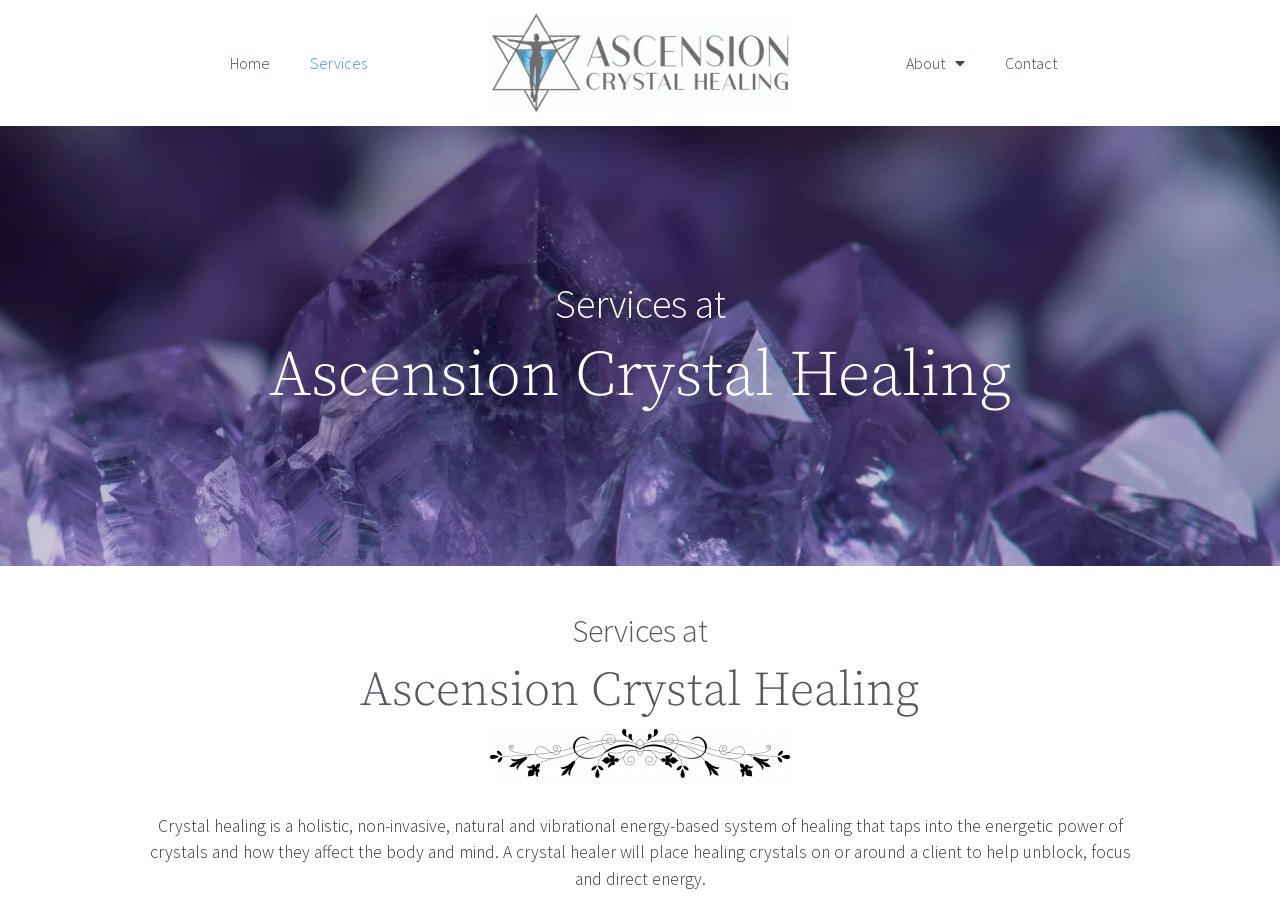Please give a short response to the question using one word or a phrase:
What is the purpose of a crystal healer?

Unblock, focus and direct energy